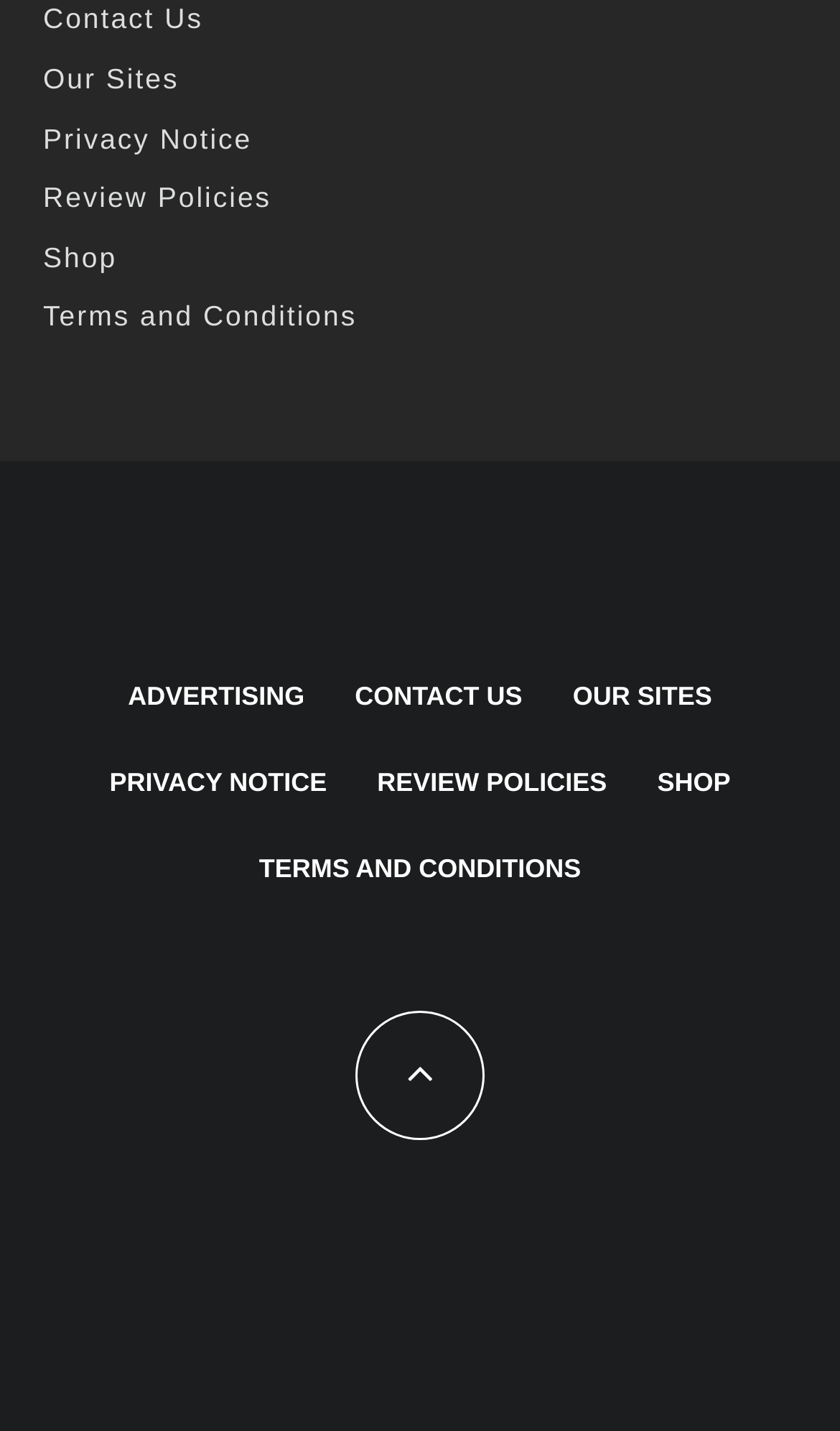Provide a single word or phrase answer to the question: 
How many links have 'CONTACT US' as their text?

2